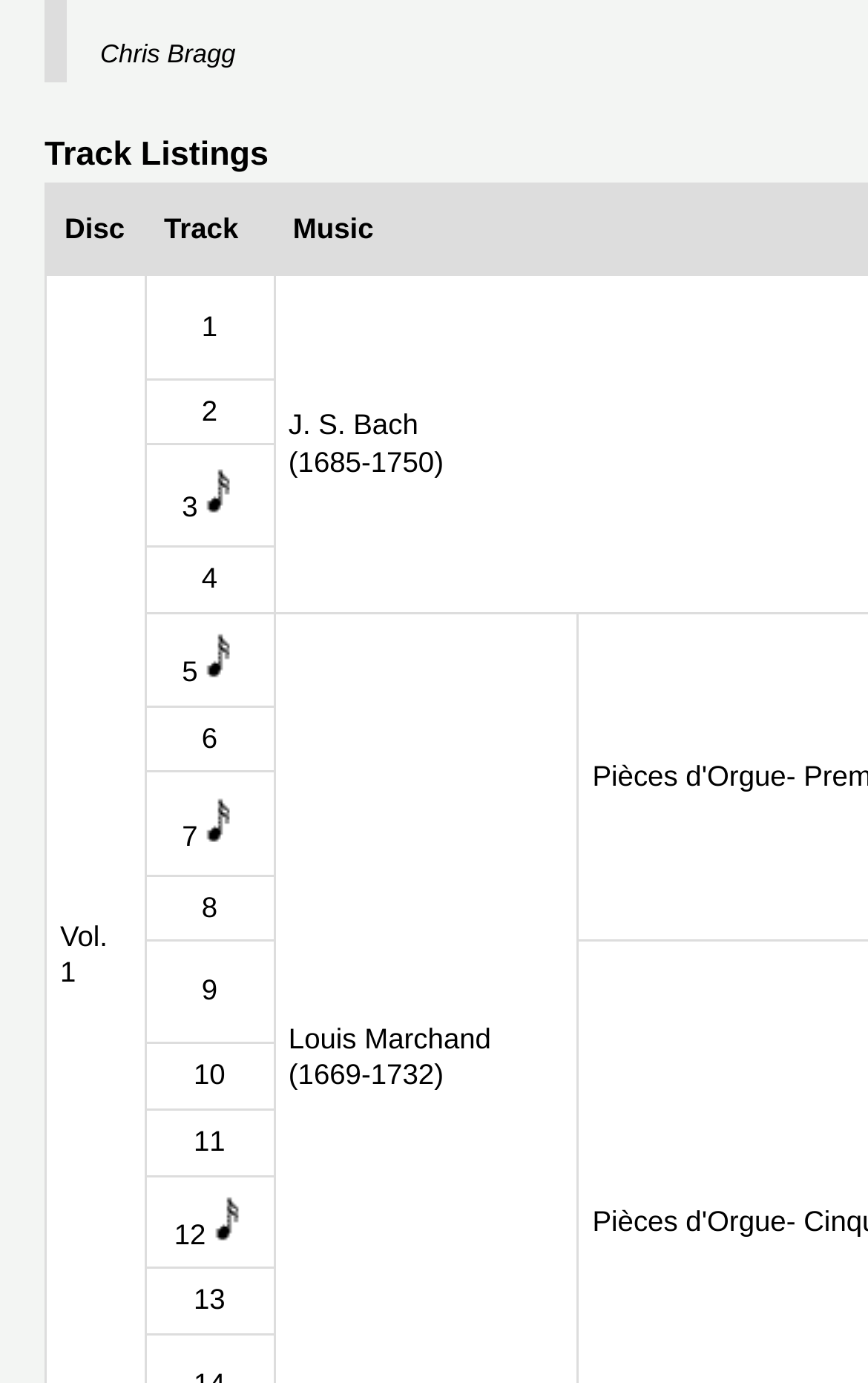Given the content of the image, can you provide a detailed answer to the question?
What is the format of the track numbers?

The track numbers are listed in a sequential order from 1 to 13, indicating that they are organized in a numerical sequence.